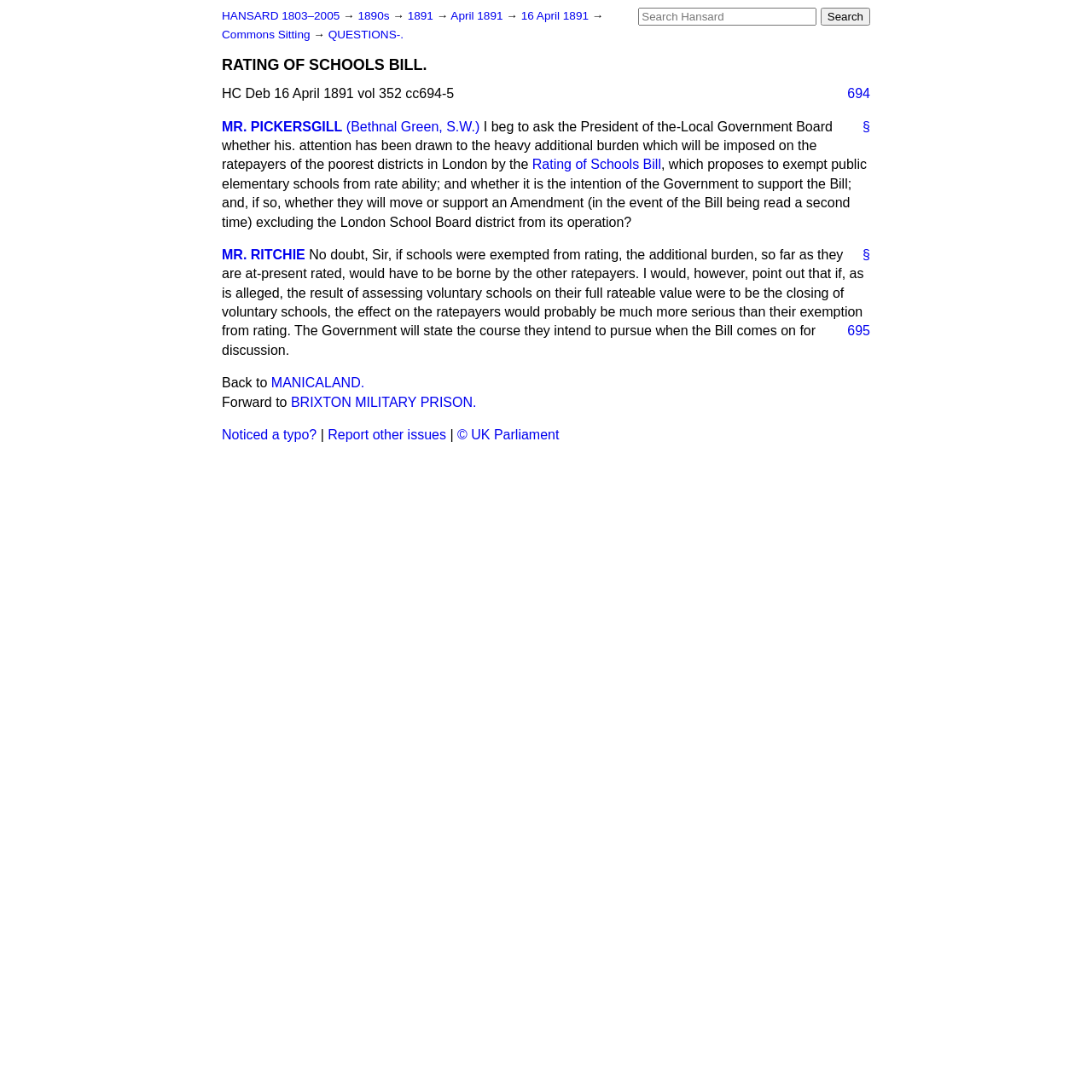Please identify the webpage's heading and generate its text content.

RATING OF SCHOOLS BILL.